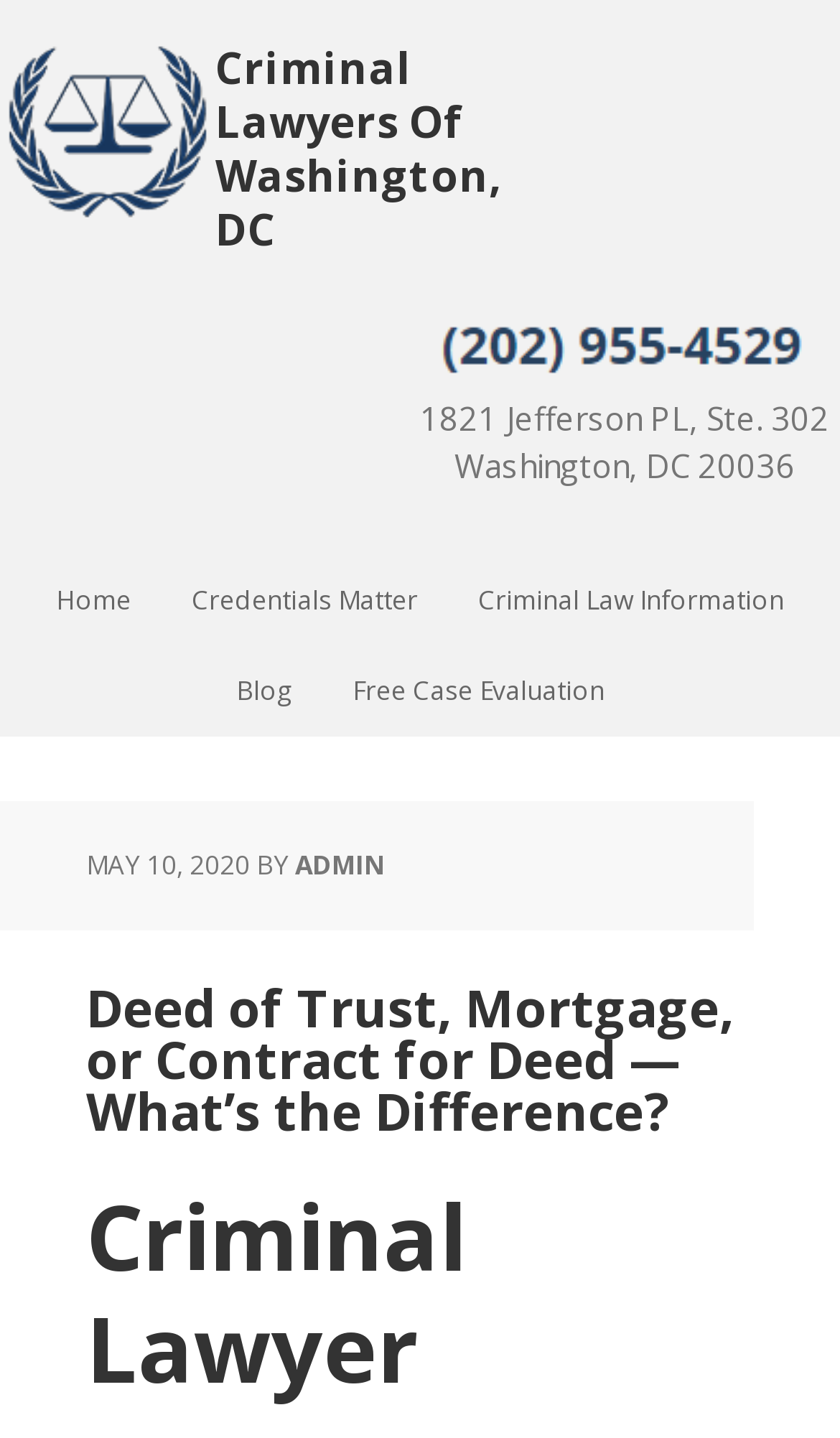Given the element description: "title="h1"", predict the bounding box coordinates of the UI element it refers to, using four float numbers between 0 and 1, i.e., [left, top, right, bottom].

[0.0, 0.127, 0.256, 0.16]